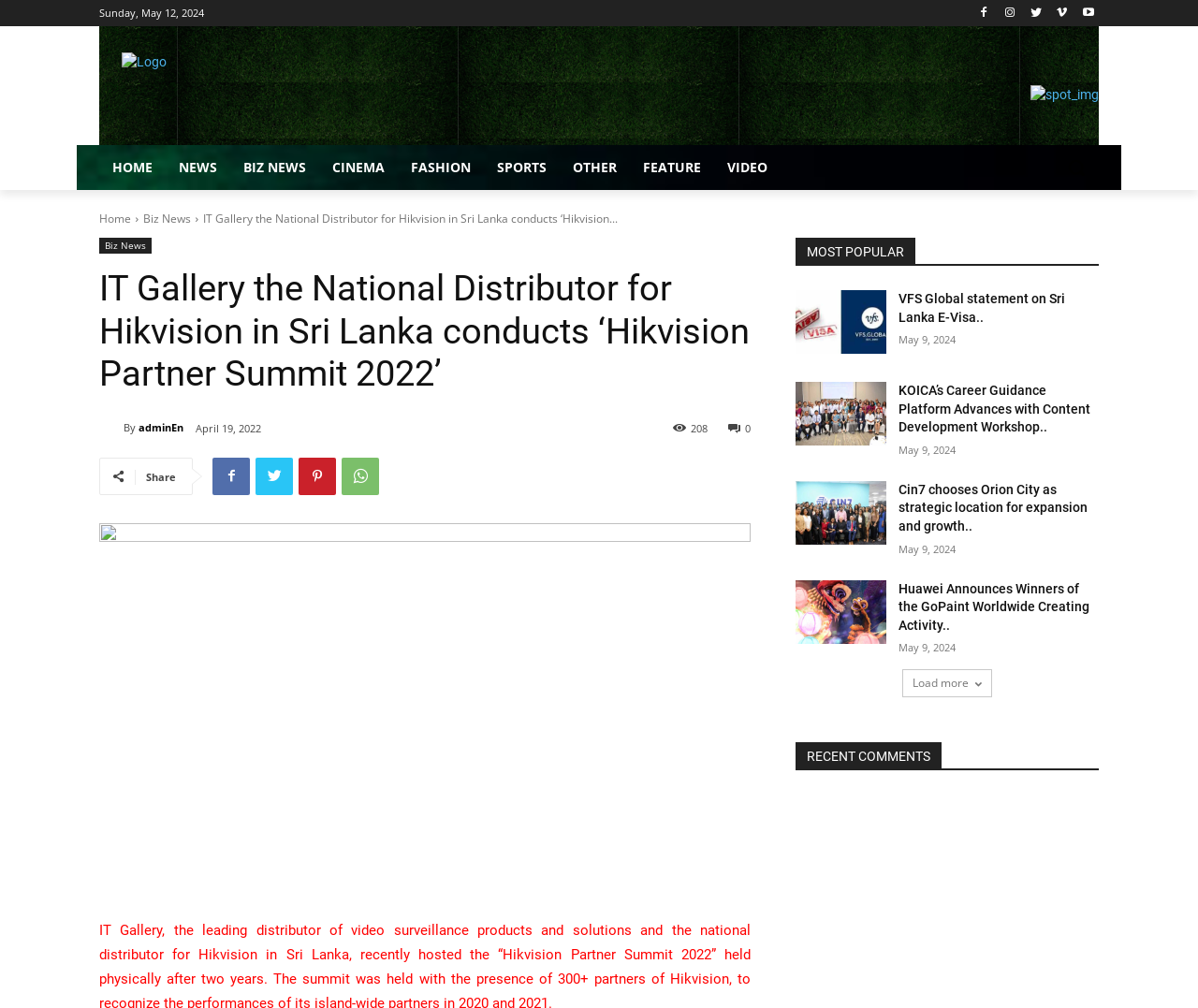Construct a comprehensive caption that outlines the webpage's structure and content.

This webpage appears to be a news website with various sections and features. At the top, there is a logo and a navigation menu with links to different categories such as HOME, NEWS, BIZ NEWS, CINEMA, FASHION, SPORTS, and OTHER. Below the navigation menu, there is a search bar with a search button.

The main content area is divided into two sections. On the left side, there is a section with a heading "IT Gallery the National Distributor for Hikvision in Sri Lanka conducts ‘Hikvision Partner Summit 2022’" which appears to be a news article. Below this heading, there is a paragraph of text describing the event.

On the right side, there is a section with a heading "MOST POPULAR" which displays a list of popular news articles. Each article has a title, a brief summary, and a timestamp indicating when it was published. The articles are arranged in a vertical list, with the most recent ones at the top.

There are five news articles in the "MOST POPULAR" section, each with a title, summary, and timestamp. The titles of the articles are "VFS Global statement on Sri Lanka E-Visa..", "KOICA’s Career Guidance Platform Advances with Content Development Workshop..", "Cin7 chooses Orion City as strategic location for expansion and growth..", "Huawei Announces Winners of the GoPaint Worldwide Creating Activity..", and others. The timestamps indicate that all the articles were published on May 9, 2024.

At the bottom of the "MOST POPULAR" section, there is a "Load more" button that allows users to load more news articles.

There are also several social media links and icons scattered throughout the webpage, including Facebook, Twitter, and LinkedIn.